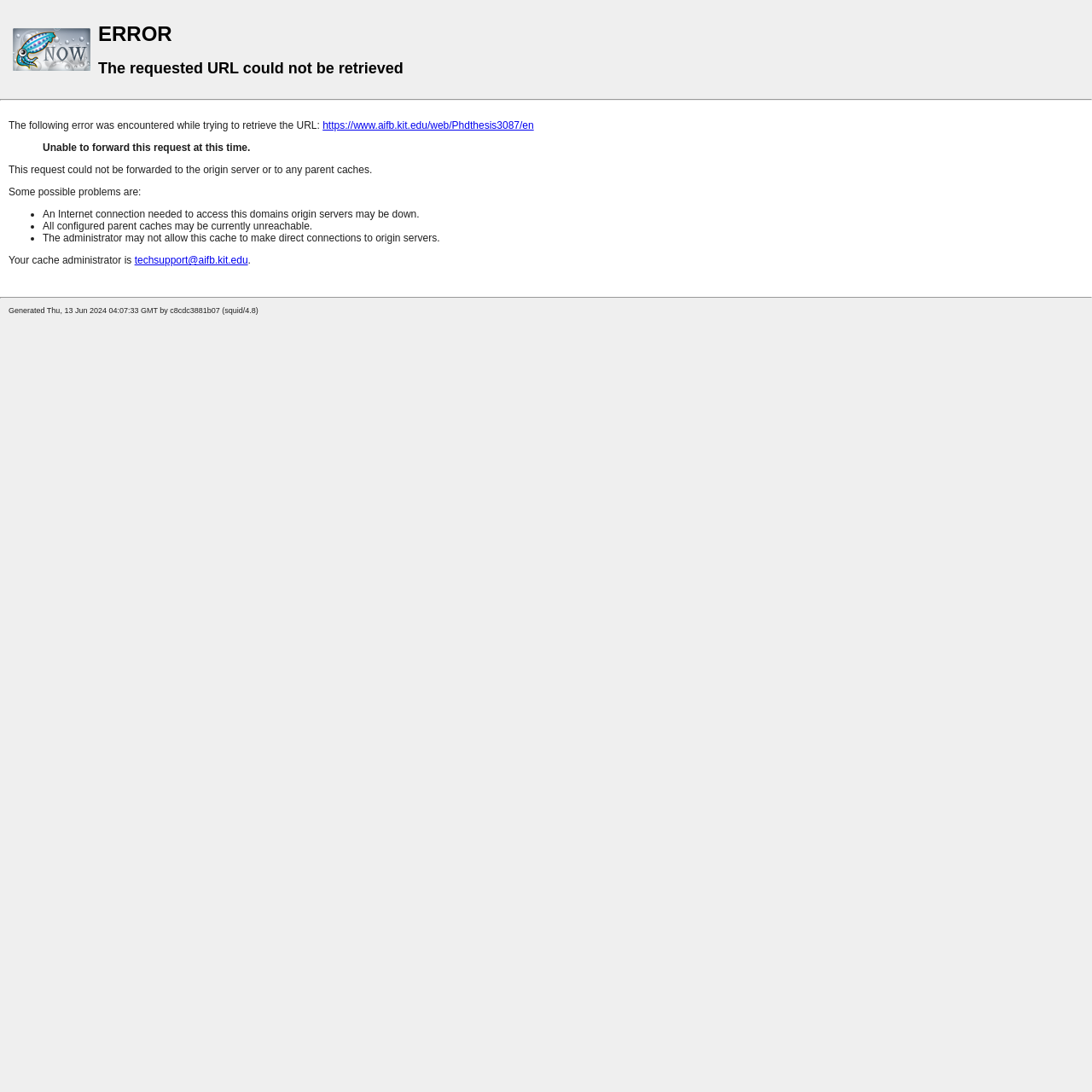What is the software used to generate the error message?
Observe the image and answer the question with a one-word or short phrase response.

squid/4.8